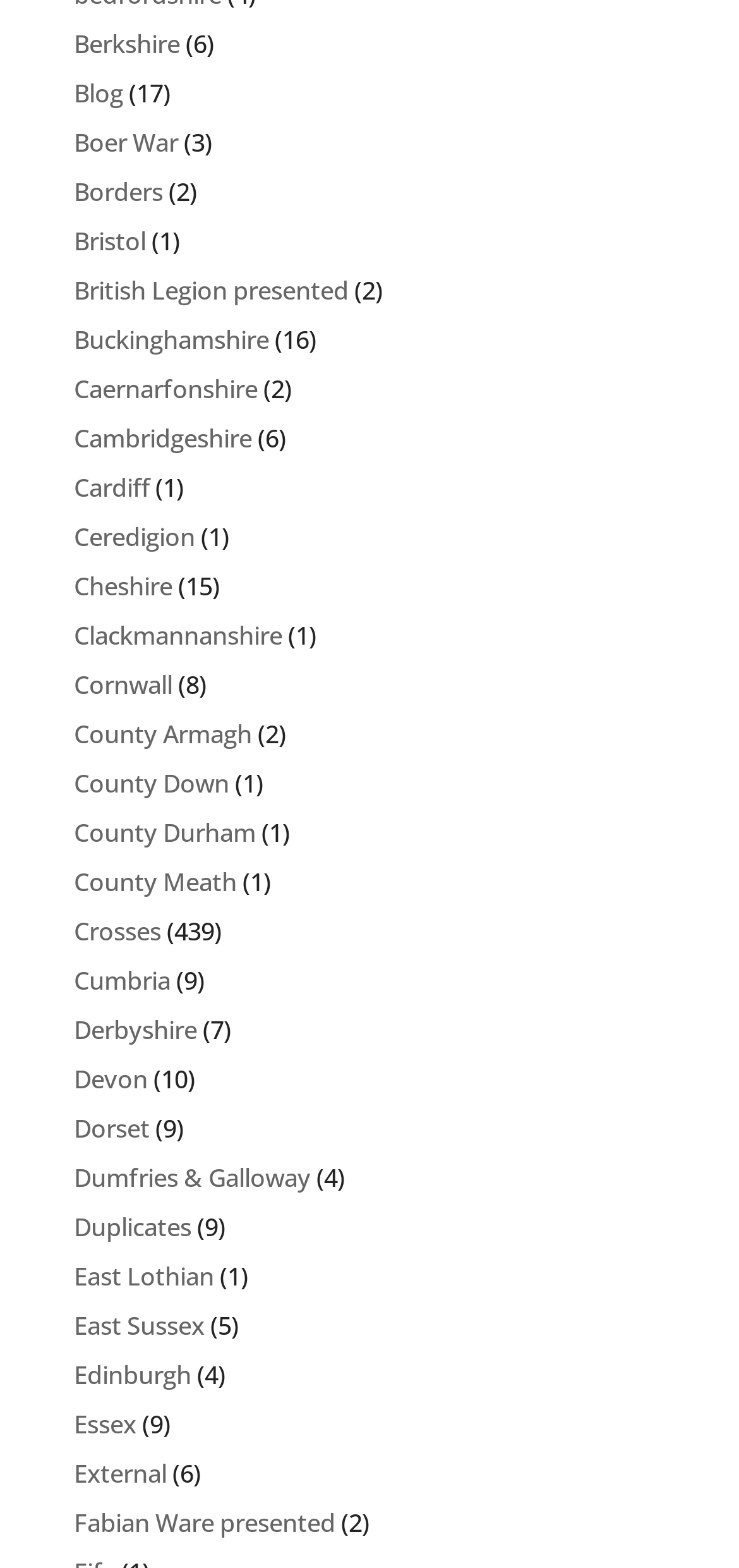Kindly determine the bounding box coordinates for the clickable area to achieve the given instruction: "Explore Boer War".

[0.1, 0.08, 0.241, 0.101]